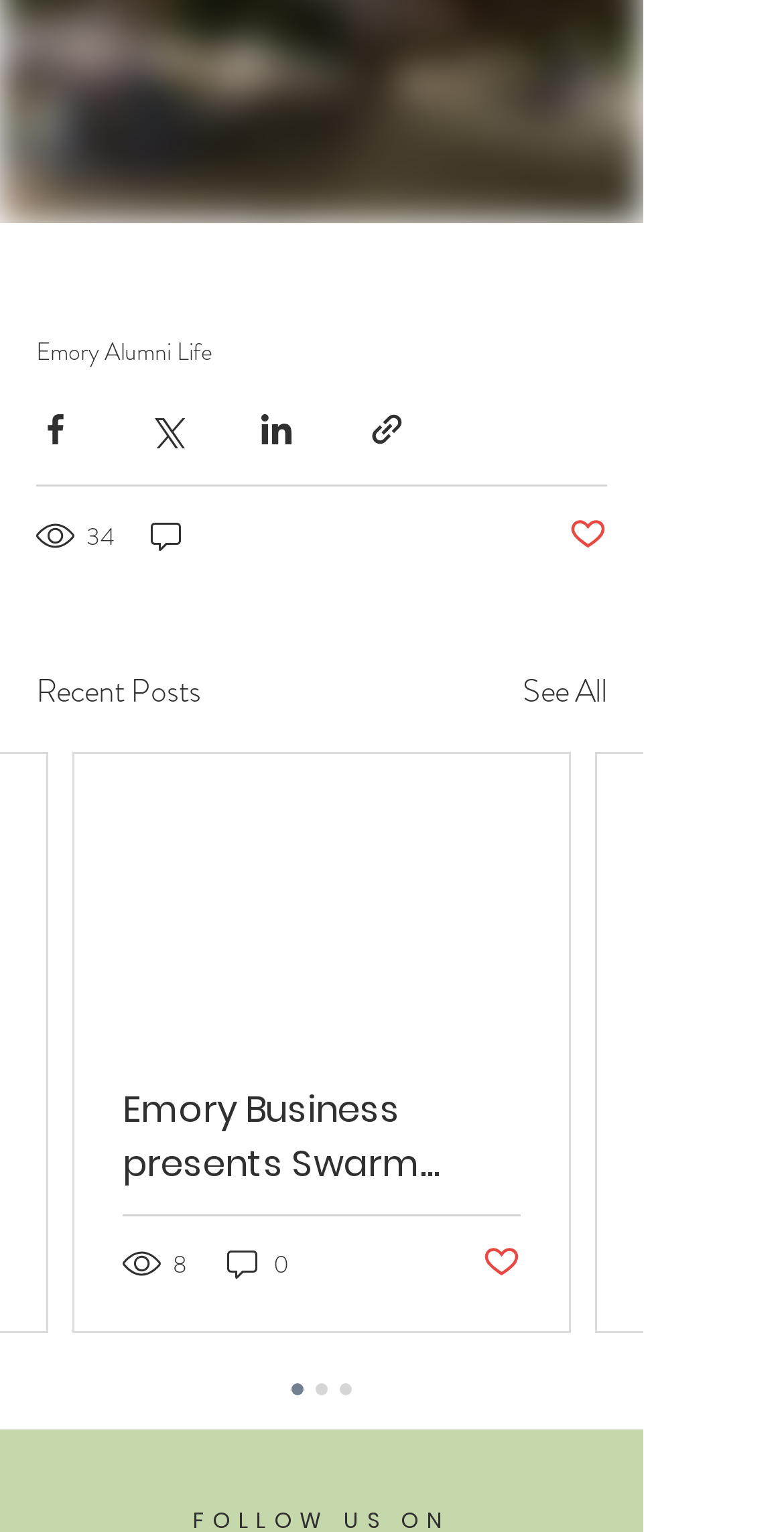Use the information in the screenshot to answer the question comprehensively: How many comments does the first post have?

The question is asking for the number of comments of the first post, which can be found in the generic element with the text '0 comments' below the views count of the first post.